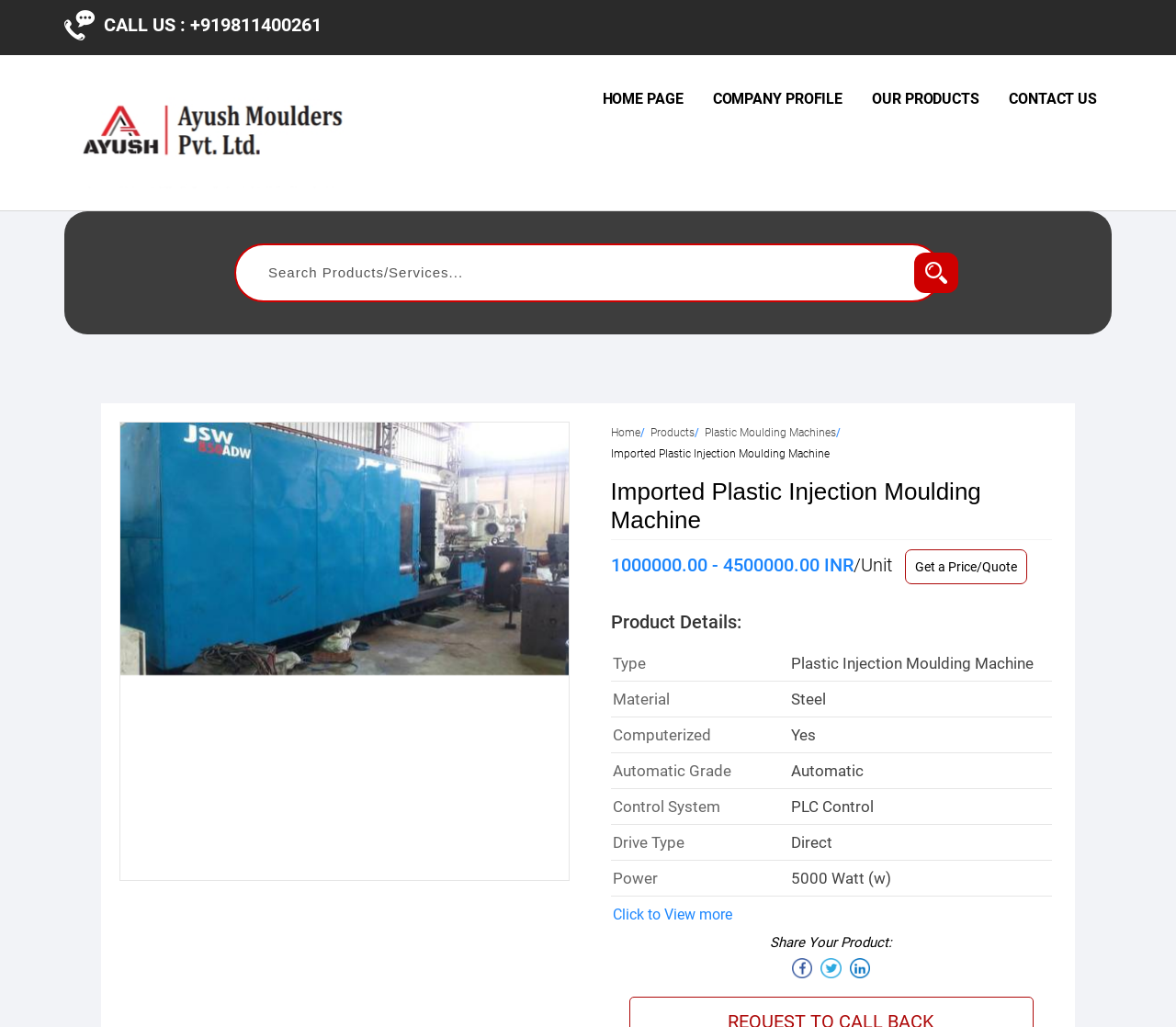What is the main heading of this webpage? Please extract and provide it.

Imported Plastic Injection Moulding Machine